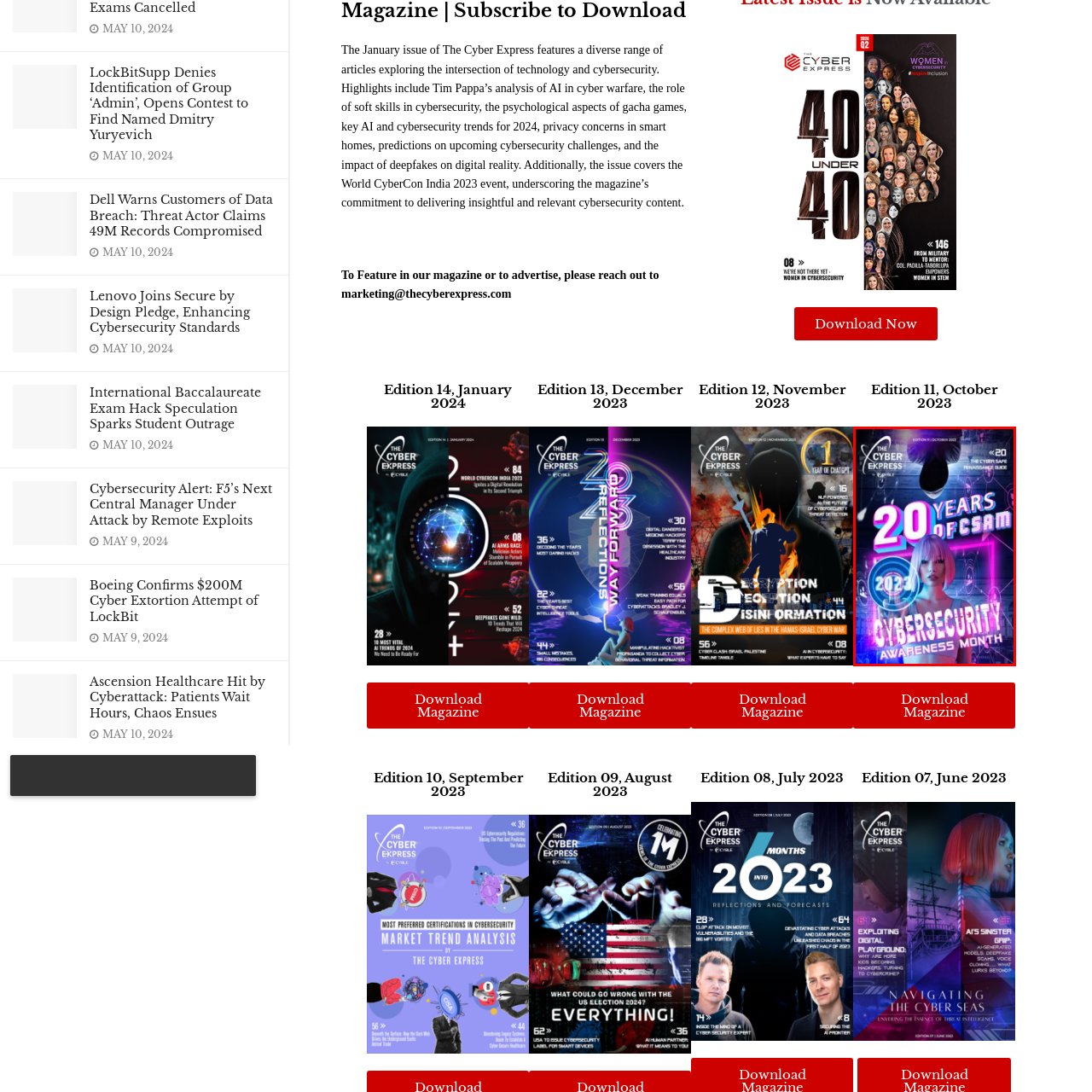Elaborate on the visual content inside the red-framed section with detailed information.

The image features the cover of "The Cyber Express" magazine, specifically highlighting the October 2023 edition. The prominent title "20 YEARS OF CSAM" boldly anchors the visual narrative, celebrating two decades of Cybersecurity Awareness Month (CSAM). Below the title, the year "2023" reinforces the significance of the publication’s seasonal focus. The cover showcases a striking modern aesthetic, with a central figure featuring stylized hair and a confident pose, symbolizing the dynamic and evolving field of cybersecurity. Bright neon colors and geometric graphics enhance the contemporary vibe, drawing attention to the theme of cybersecurity amidst a digital backdrop. This edition underlines the importance of cybersecurity awareness, aiming to educate and inform readers on pressing cybersecurity issues and innovations.